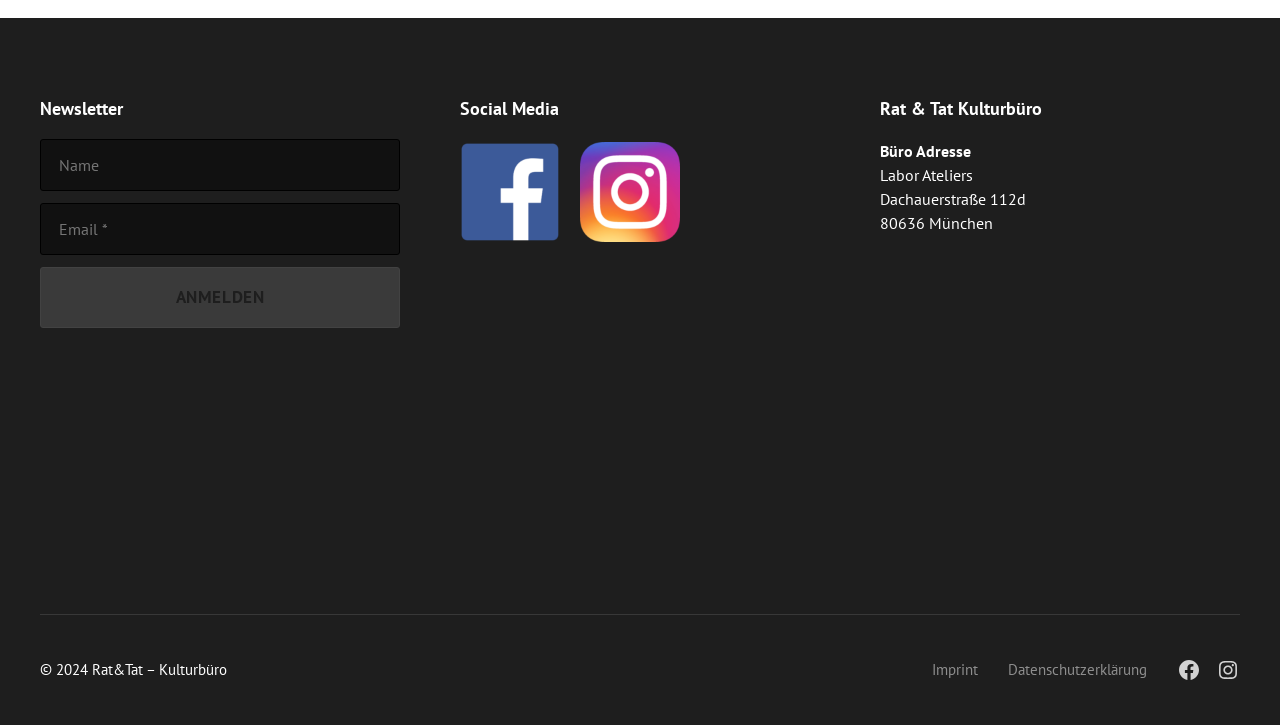Could you specify the bounding box coordinates for the clickable section to complete the following instruction: "Subscribe to the newsletter"?

[0.031, 0.369, 0.312, 0.453]